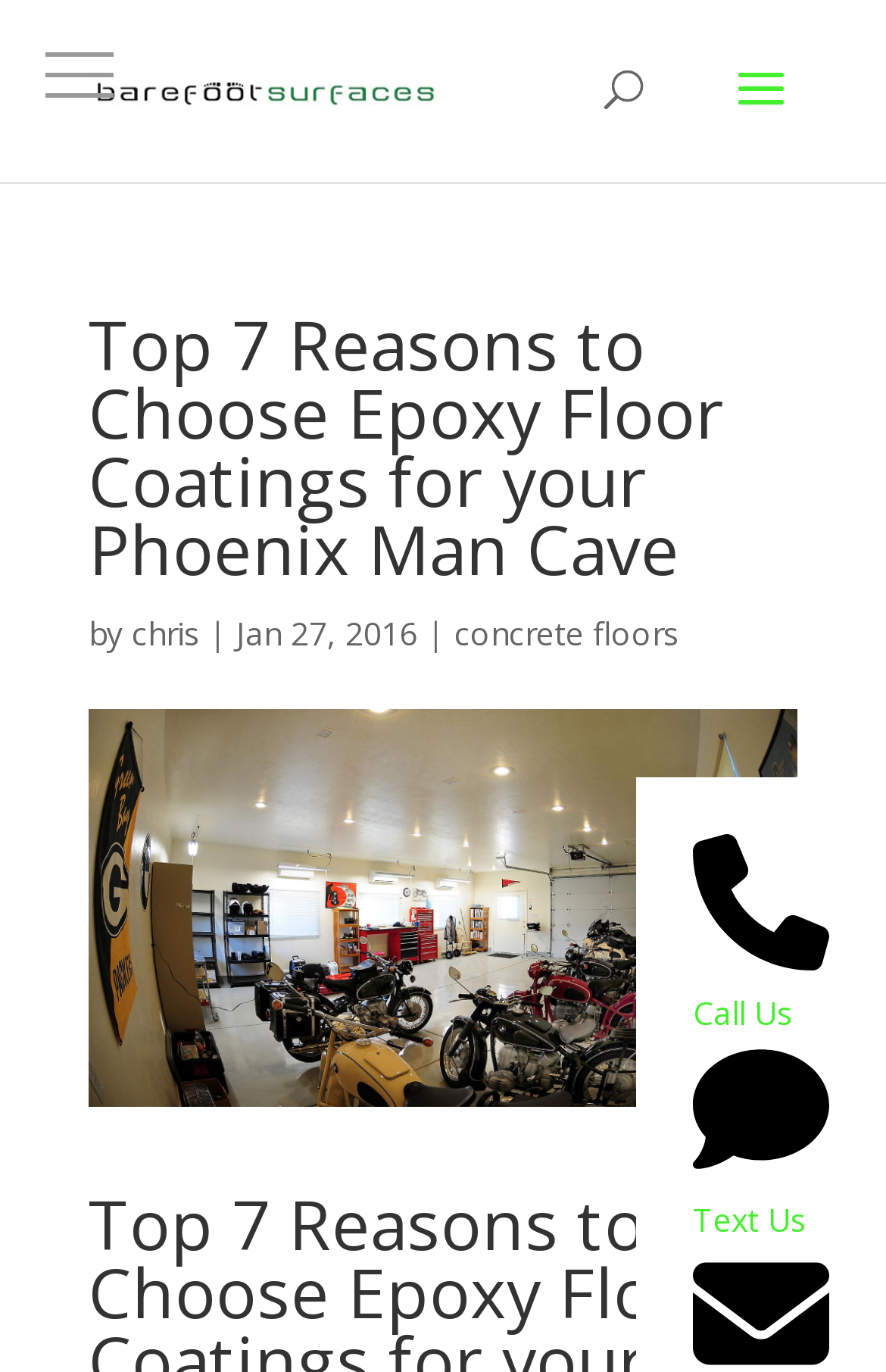What is the topic of the article?
Please answer the question with a single word or phrase, referencing the image.

Epoxy Floor Coatings